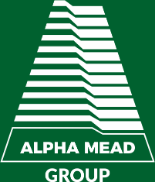What is the shape symbolizing stability and strength in the logo?
Please elaborate on the answer to the question with detailed information.

The caption describes the logo as featuring a stylized pyramid made up of horizontal lines, which symbolizes stability and strength.